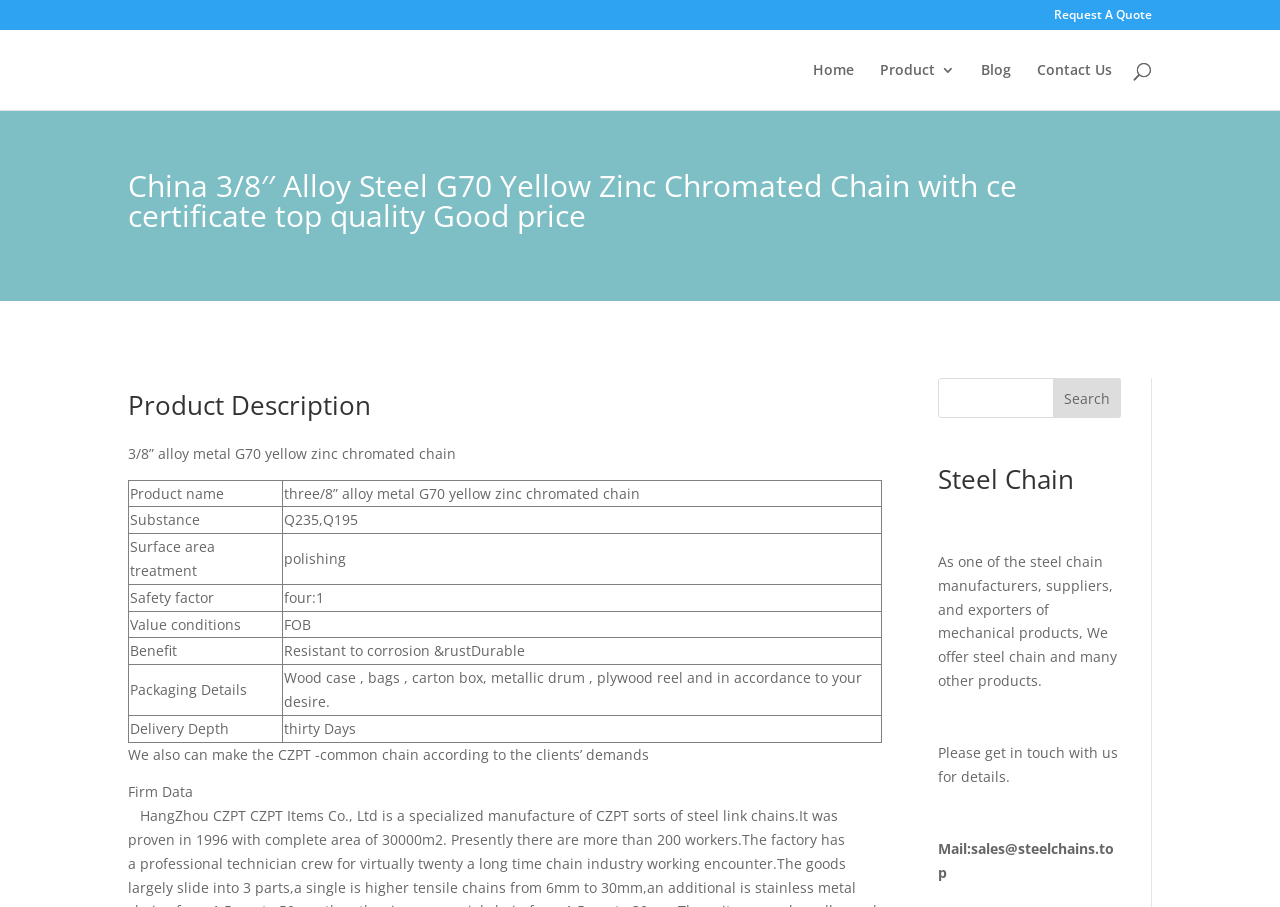Please identify the bounding box coordinates of the element that needs to be clicked to perform the following instruction: "View product details".

[0.1, 0.189, 0.892, 0.266]